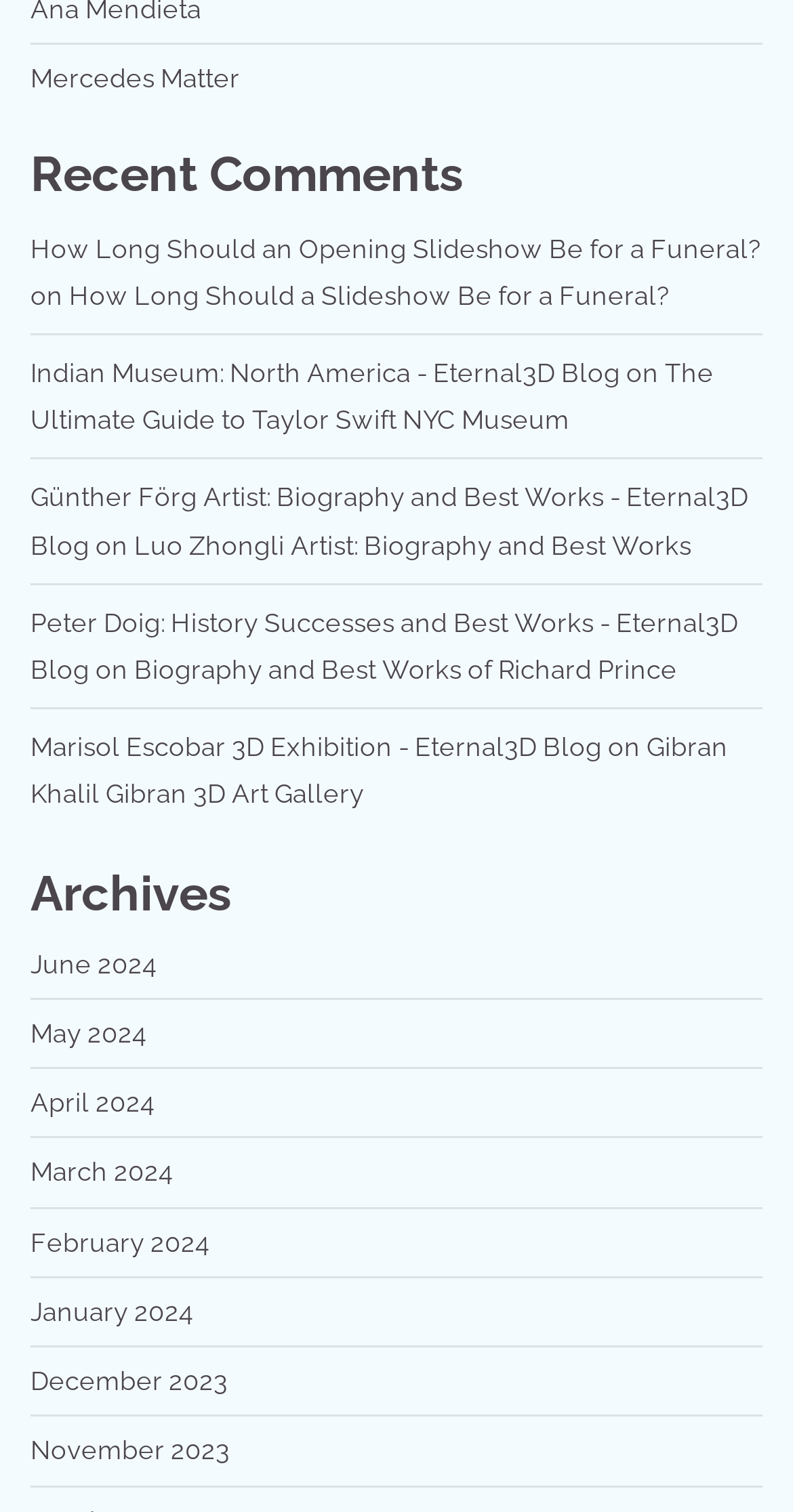Please indicate the bounding box coordinates of the element's region to be clicked to achieve the instruction: "View recent comments". Provide the coordinates as four float numbers between 0 and 1, i.e., [left, top, right, bottom].

[0.038, 0.097, 0.962, 0.136]